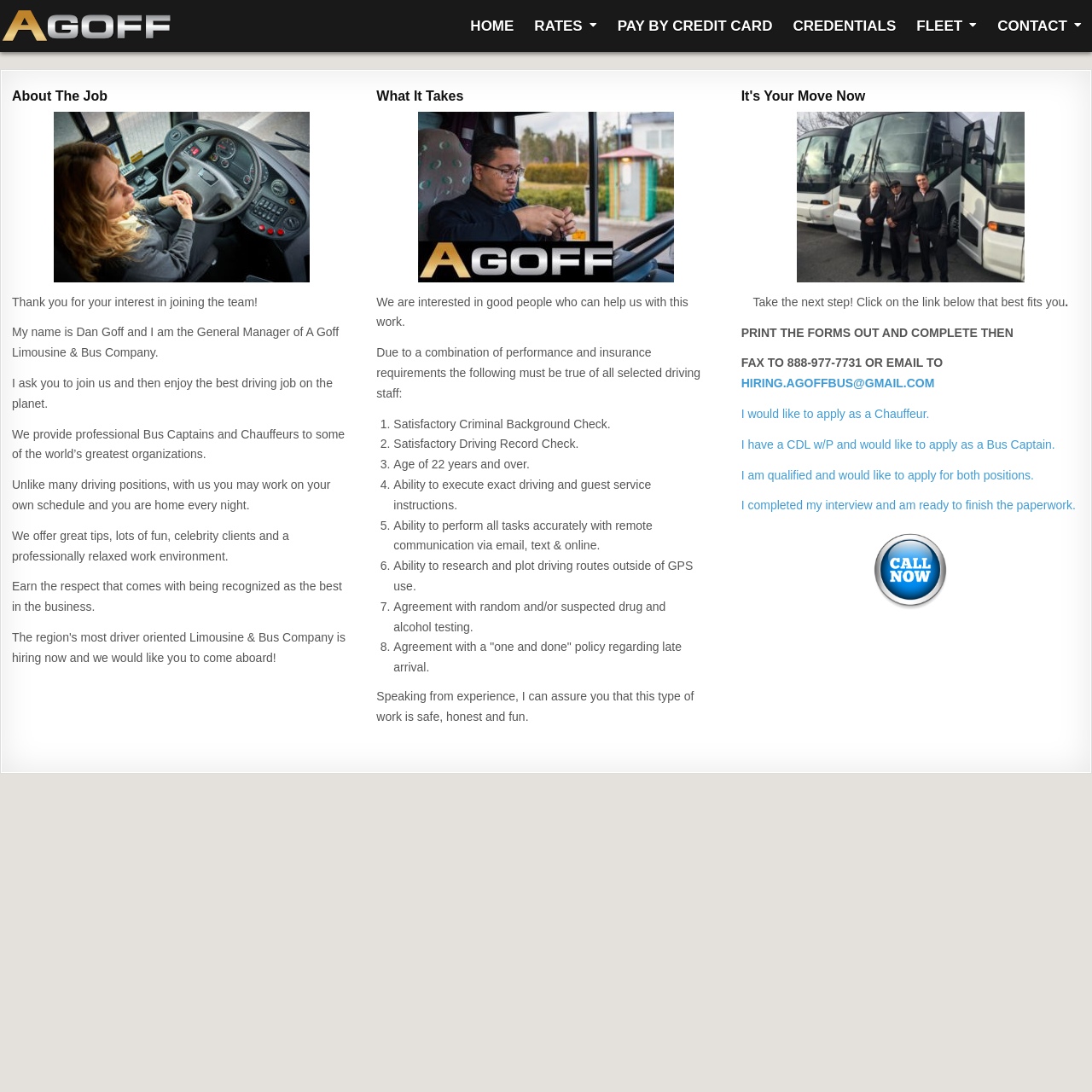How can I apply for the job?
Using the image provided, answer with just one word or phrase.

Click on the link that best fits you